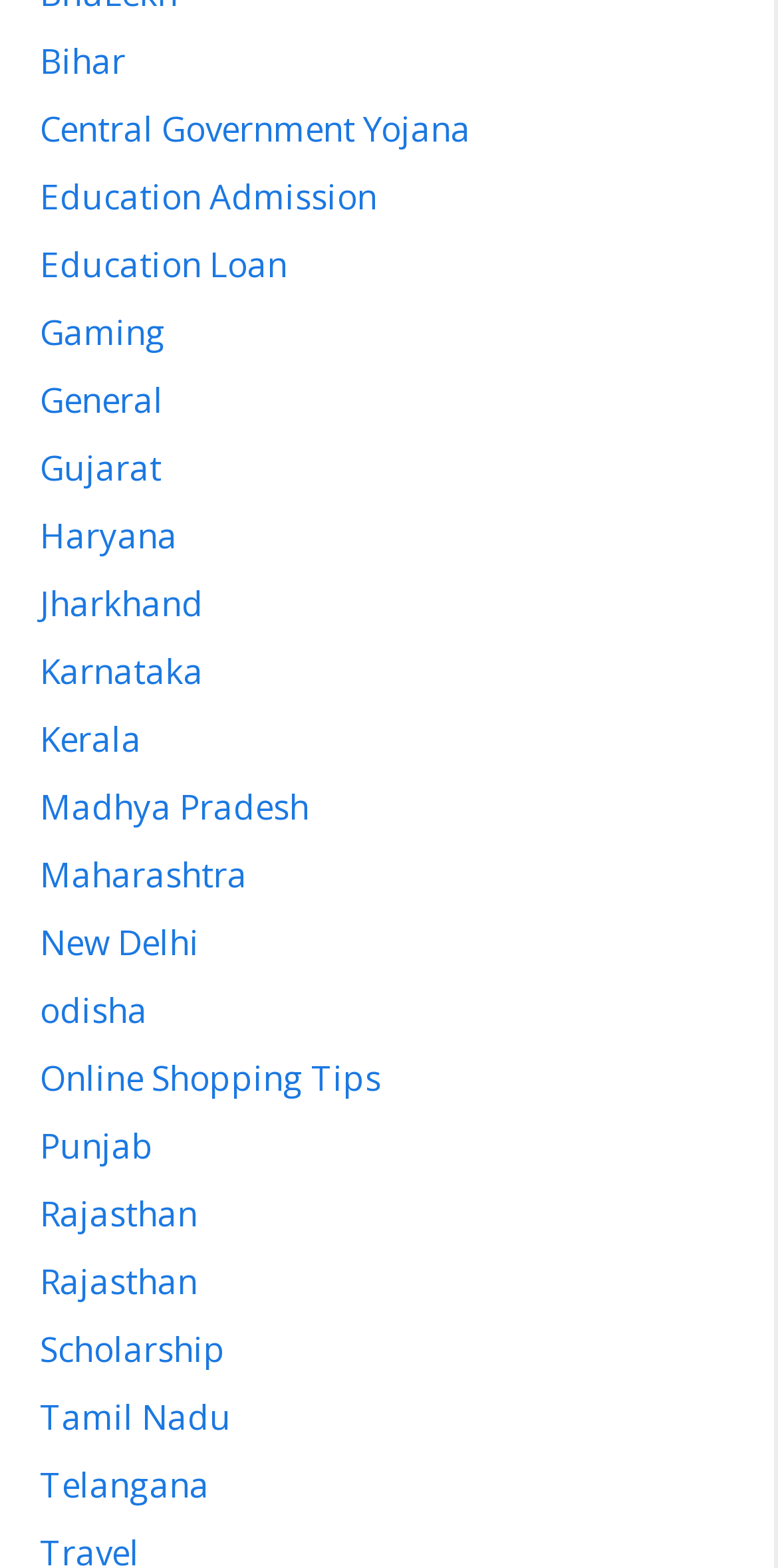Use the details in the image to answer the question thoroughly: 
How many states are listed on this webpage?

I counted the number of links with state names, starting from 'Bihar' to 'Telangana', and found 19 states listed on this webpage.